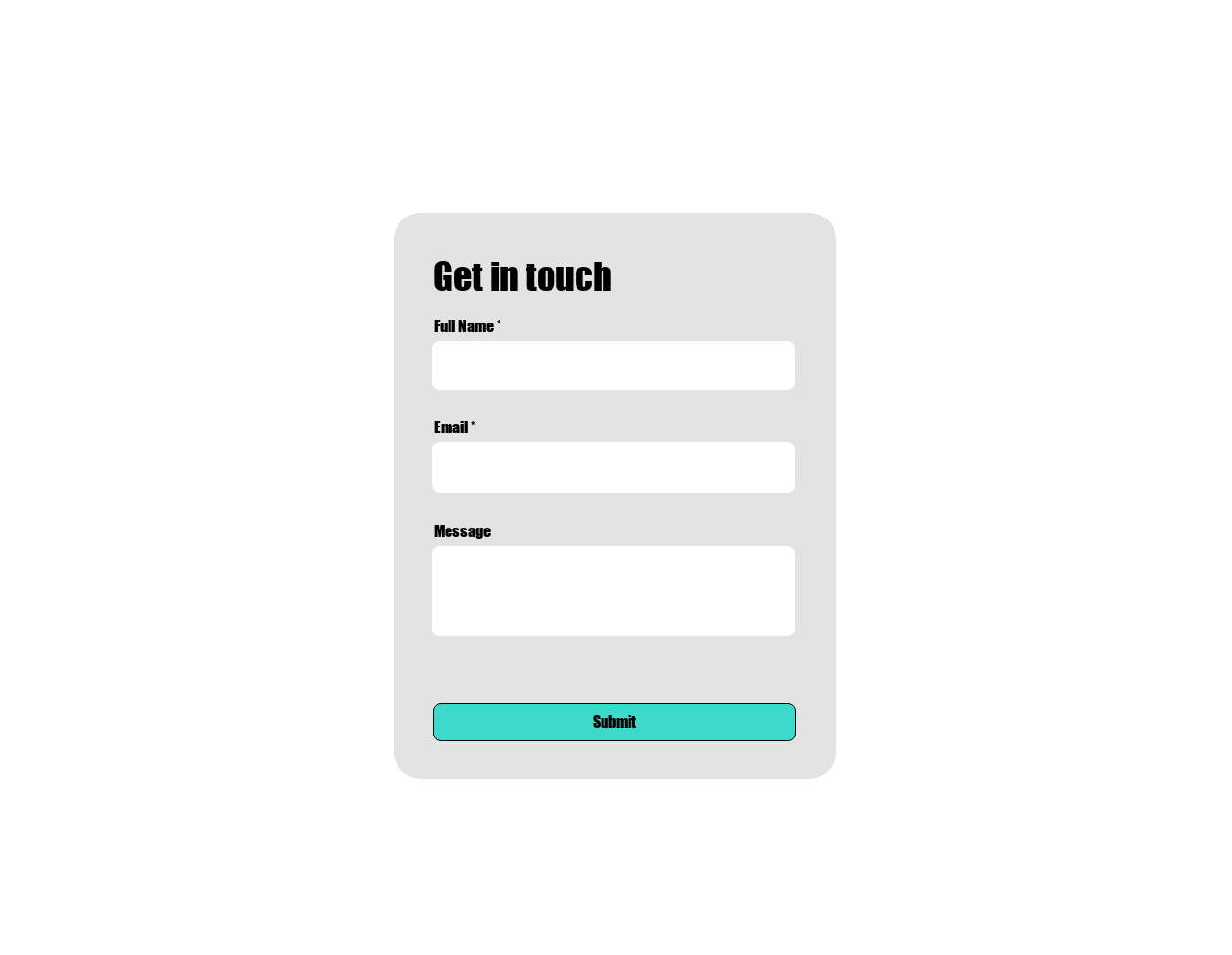What is the label of the first text box?
Please give a well-detailed answer to the question.

The first text box has a label 'Full Name' and is required, as indicated by the asterisk symbol.